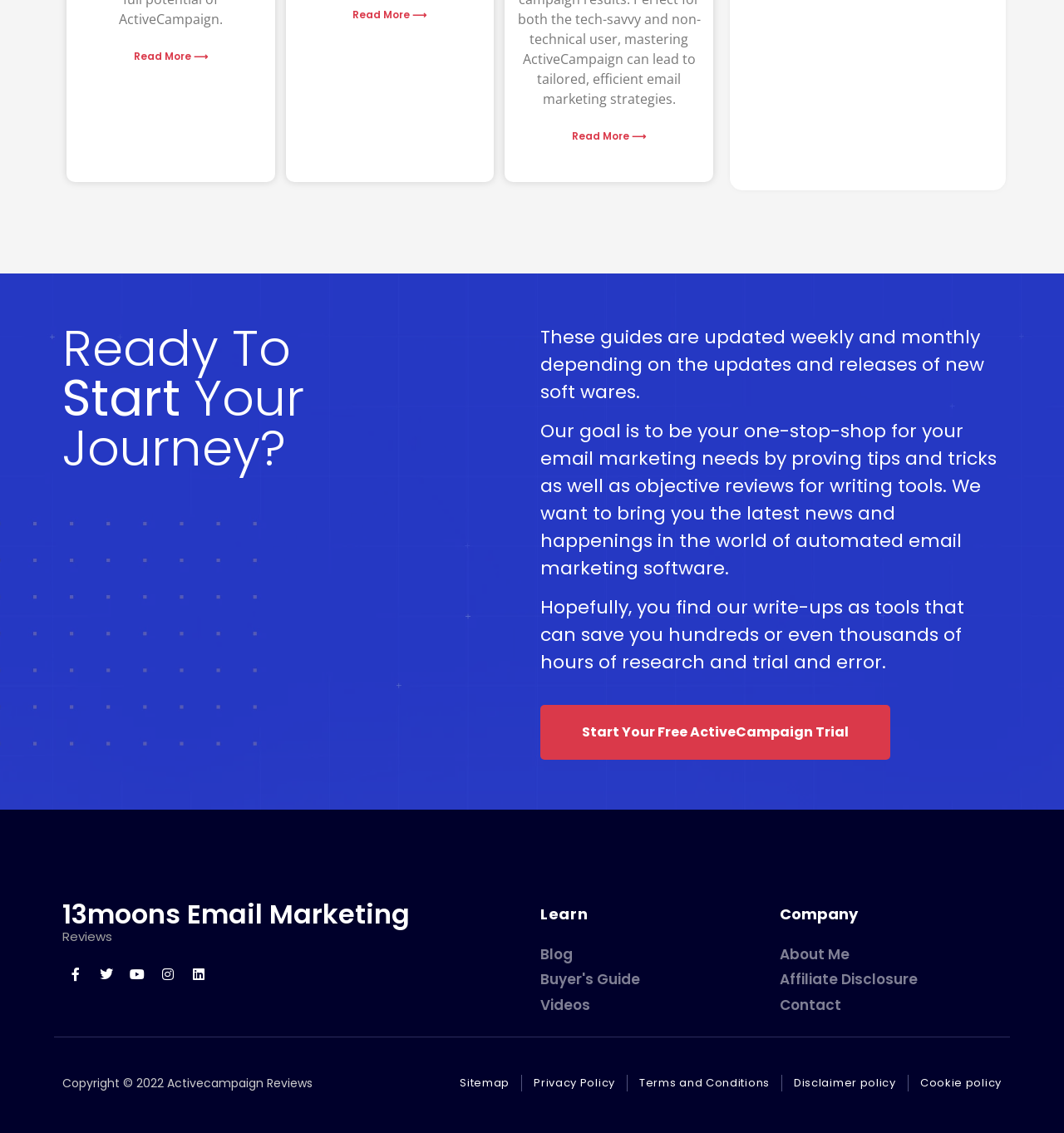Please provide a one-word or phrase answer to the question: 
How many main sections are available on this webpage?

4